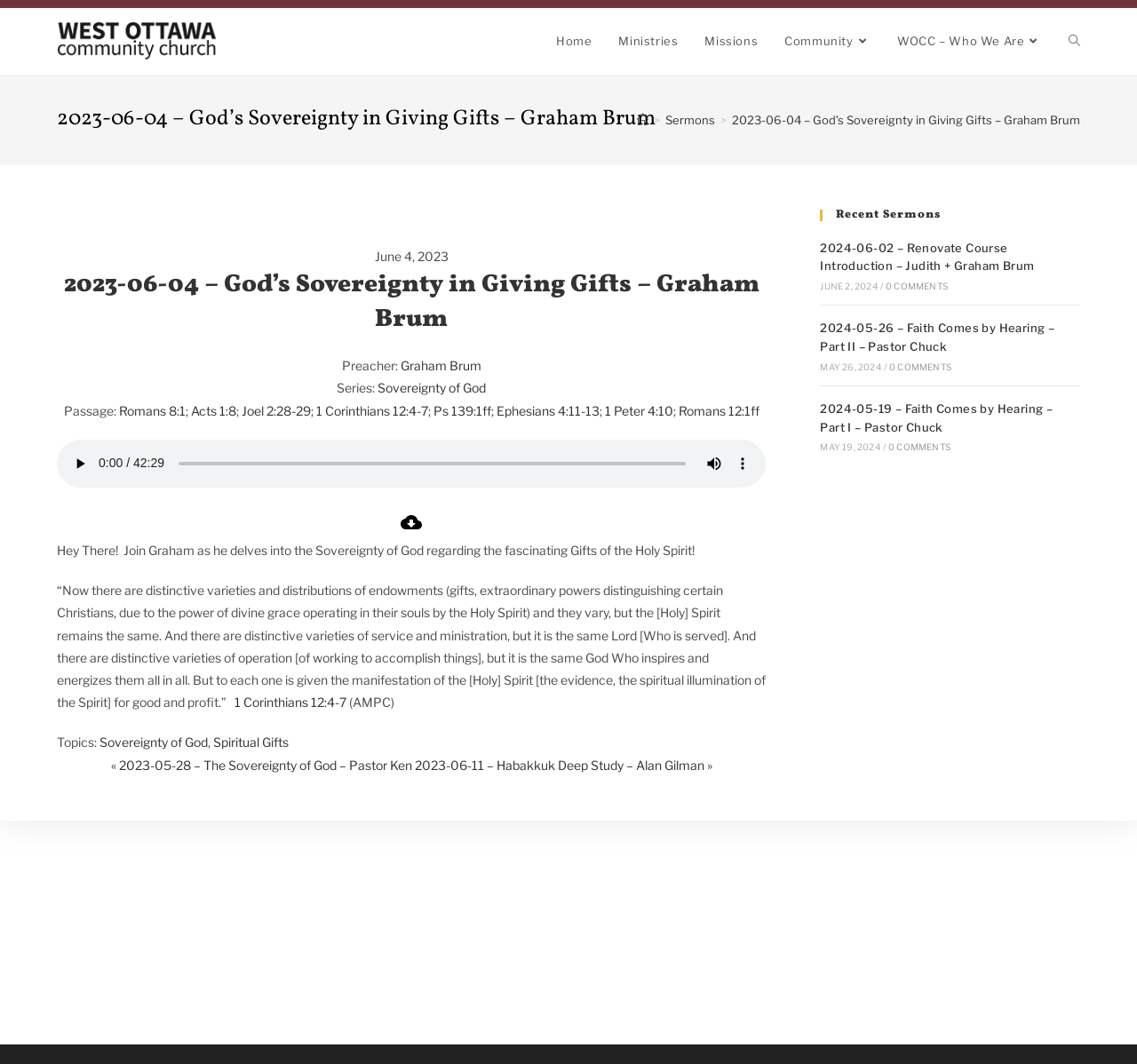Please determine the headline of the webpage and provide its content.

2023-06-04 – God’s Sovereignty in Giving Gifts – Graham Brum